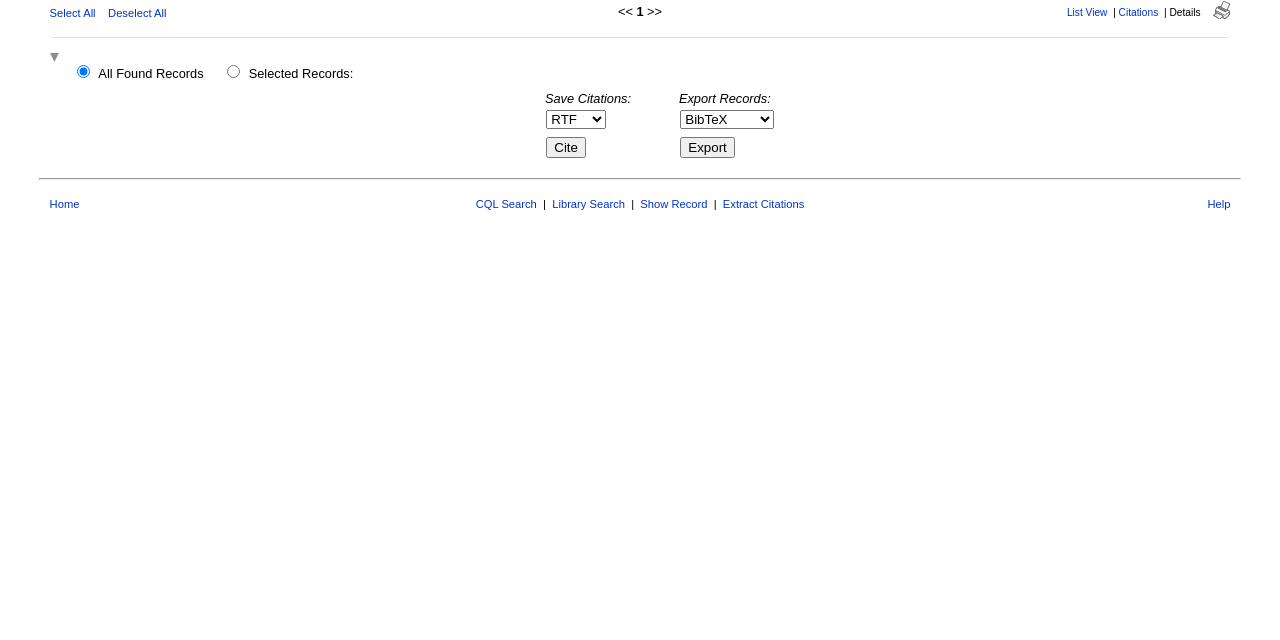Using the webpage screenshot and the element description see all, determine the bounding box coordinates. Specify the coordinates in the format (top-left x, top-left y, bottom-right x, bottom-right y) with values ranging from 0 to 1.

None